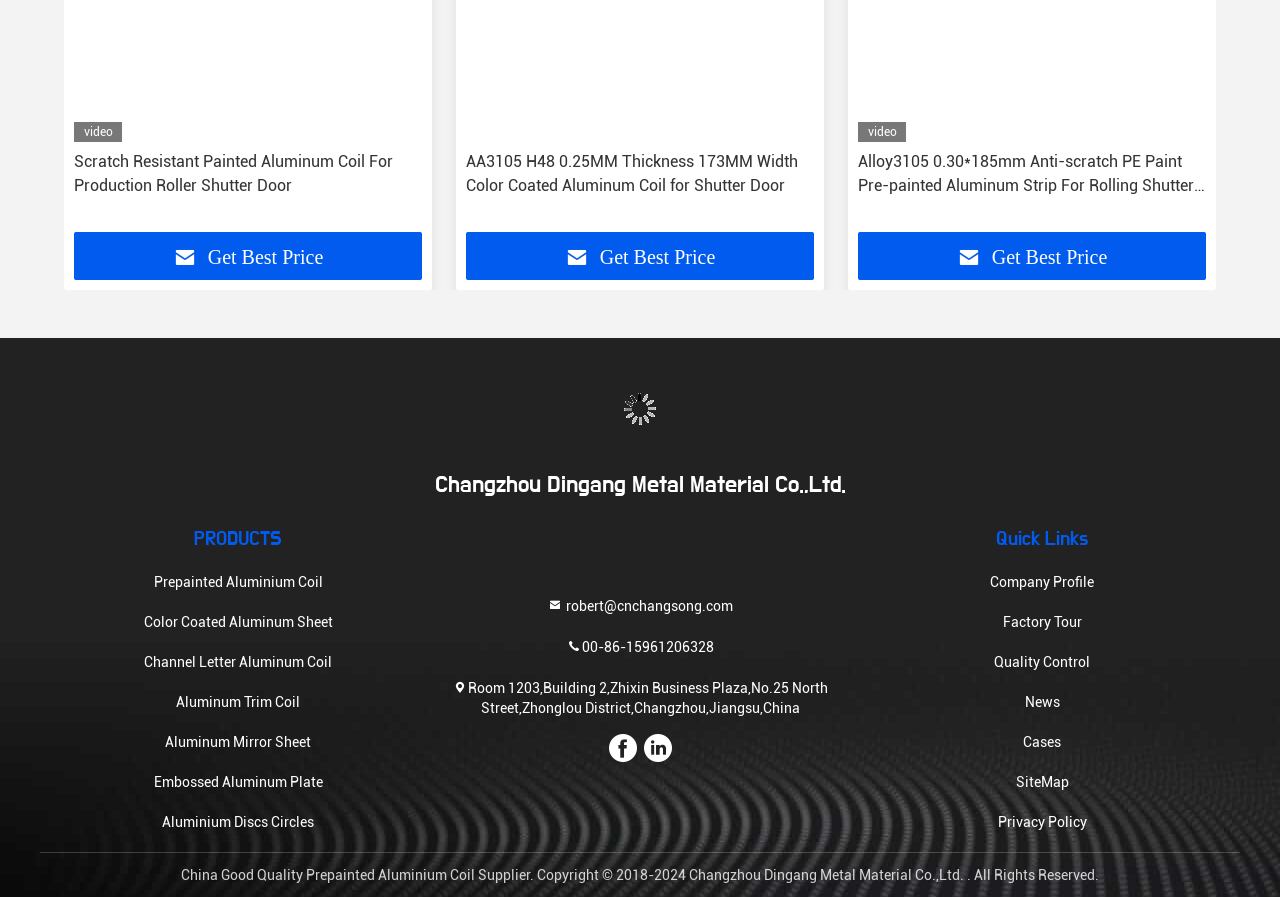Determine the bounding box coordinates for the area that needs to be clicked to fulfill this task: "Get the best price for Alloy3105 0.30*185mm Anti-scratch PE Paint Pre-painted Aluminum Strip For Rolling Shutter Door Curtain Making Purpose". The coordinates must be given as four float numbers between 0 and 1, i.e., [left, top, right, bottom].

[0.469, 0.275, 0.559, 0.299]